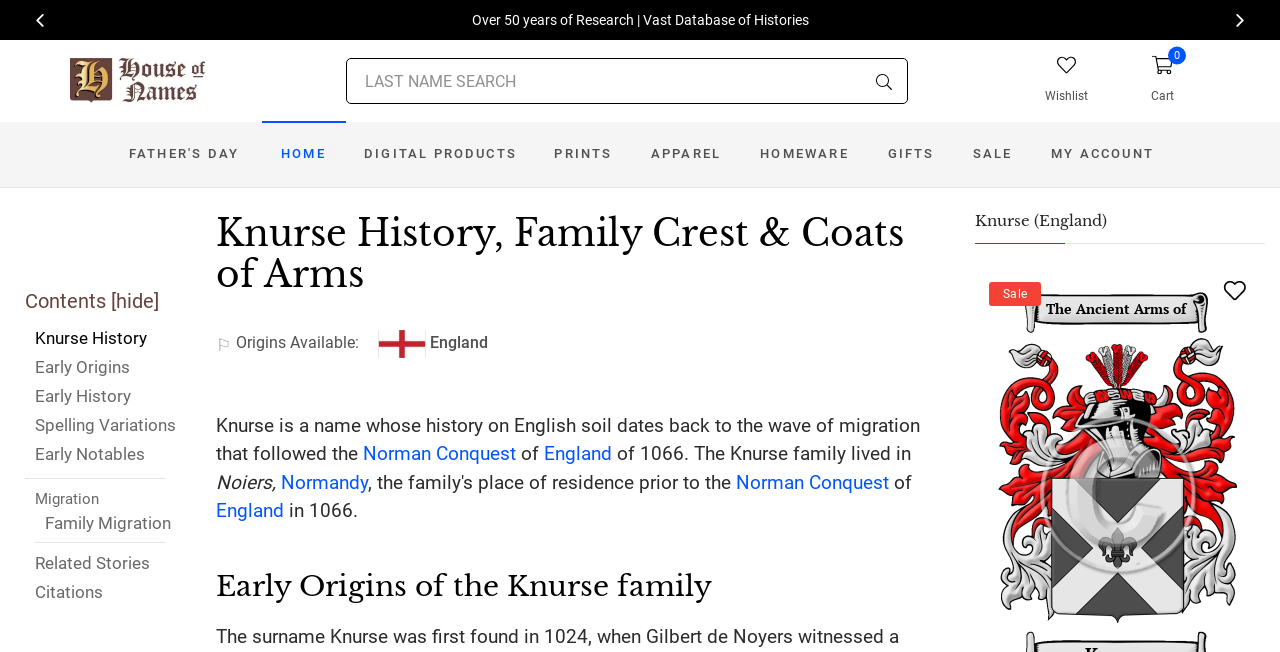Locate the bounding box coordinates of the element that needs to be clicked to carry out the instruction: "Explore the Early Origins of the Knurse family". The coordinates should be given as four float numbers ranging from 0 to 1, i.e., [left, top, right, bottom].

[0.02, 0.544, 0.138, 0.588]